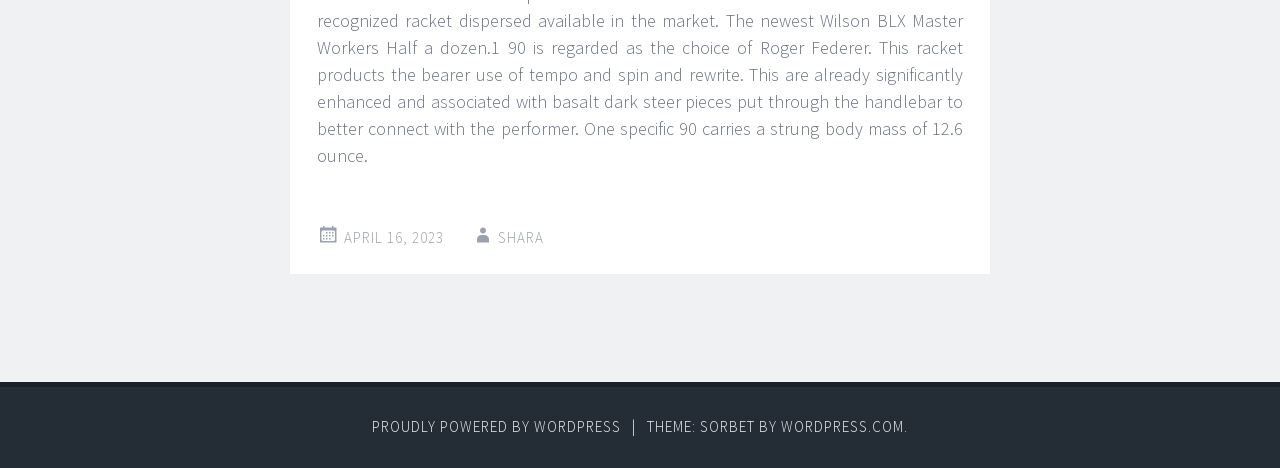Find the bounding box coordinates for the element described here: "Proudly powered by WordPress".

[0.291, 0.891, 0.485, 0.931]